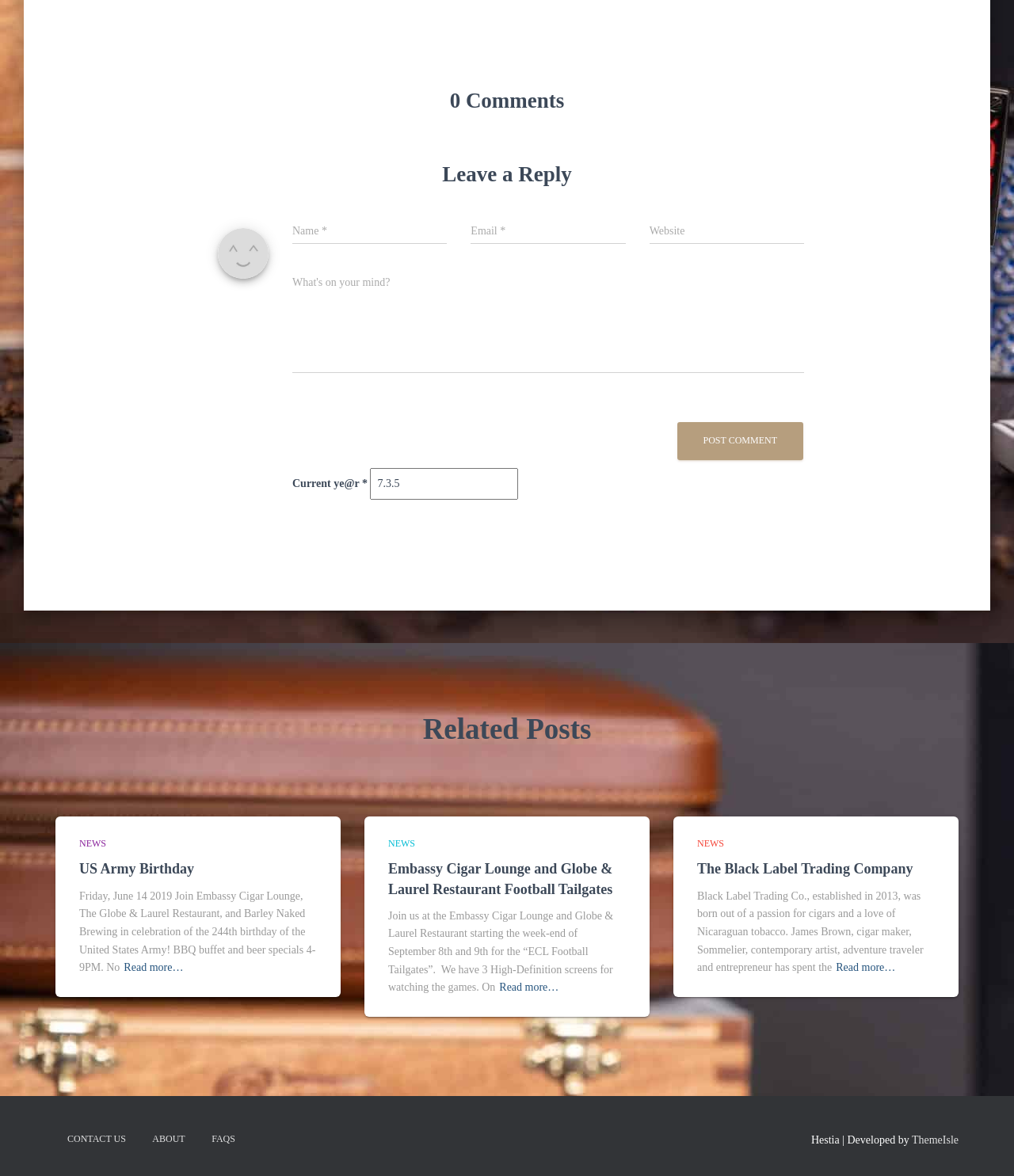How many high-definition screens are available at Embassy Cigar Lounge?
Please use the image to provide an in-depth answer to the question.

According to the text, Embassy Cigar Lounge has 3 high-definition screens for watching games during their football tailgates.